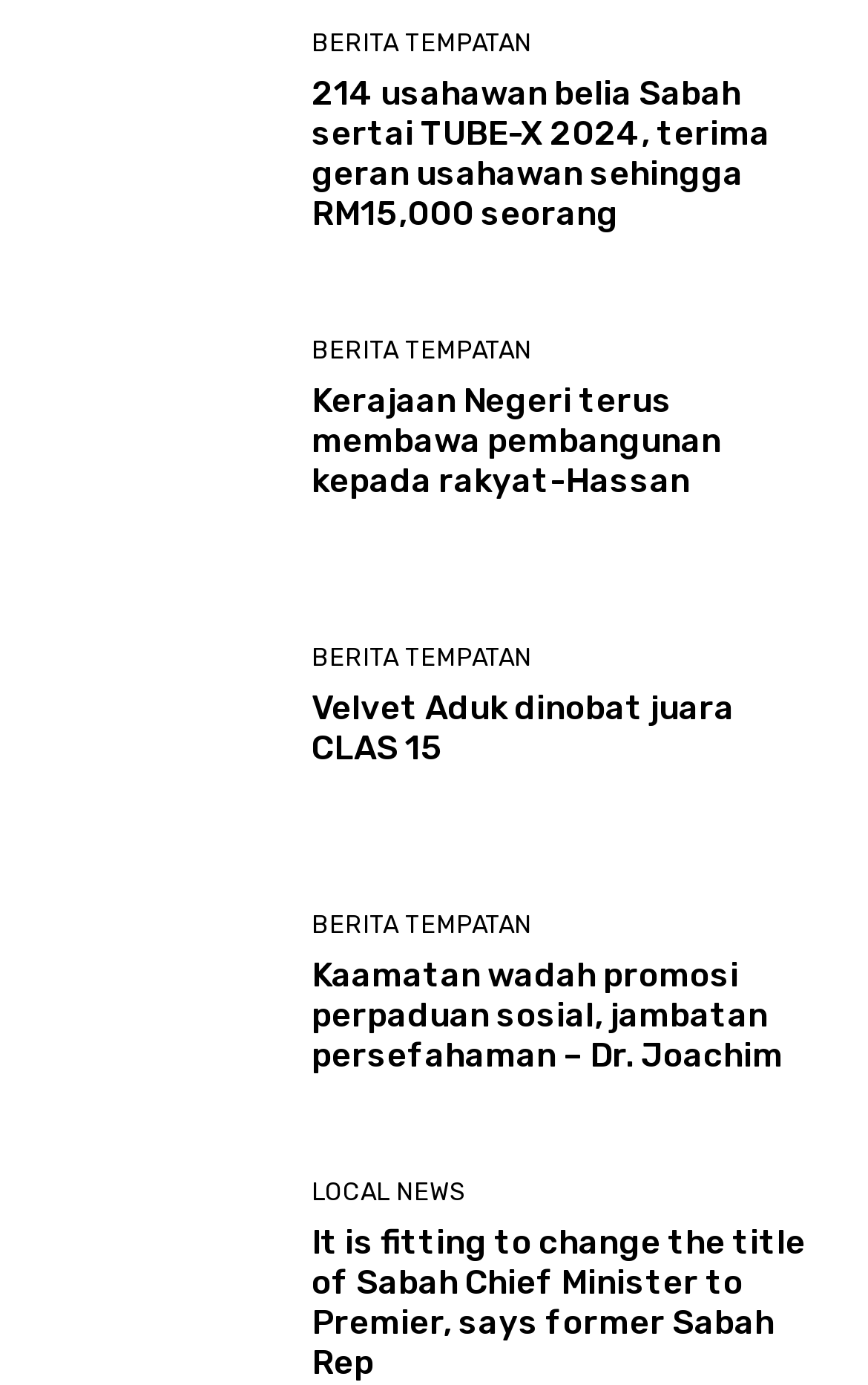Determine the bounding box coordinates for the clickable element required to fulfill the instruction: "Read Magazines". Provide the coordinates as four float numbers between 0 and 1, i.e., [left, top, right, bottom].

None